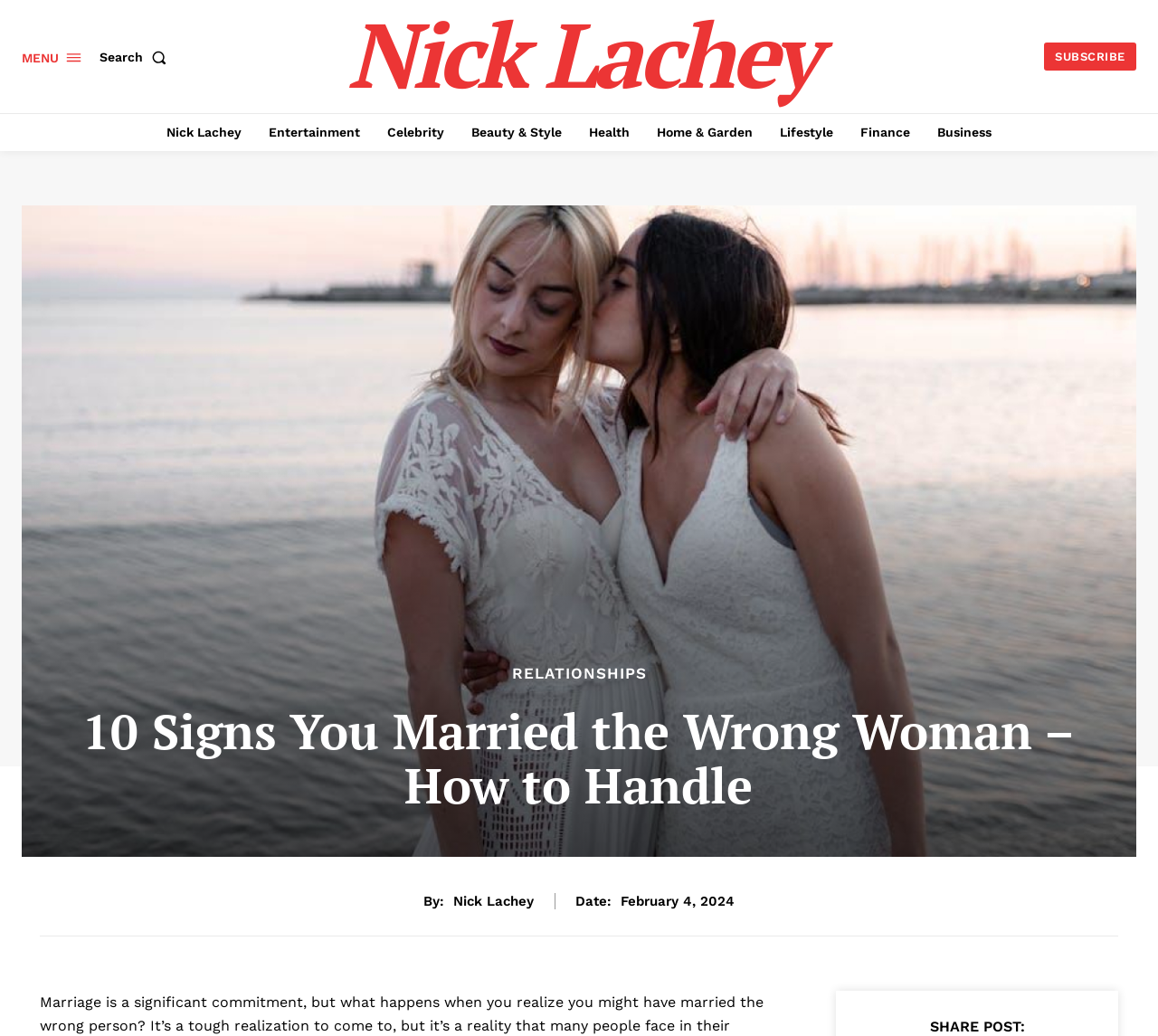Specify the bounding box coordinates (top-left x, top-left y, bottom-right x, bottom-right y) of the UI element in the screenshot that matches this description: Lifestyle

[0.666, 0.109, 0.727, 0.146]